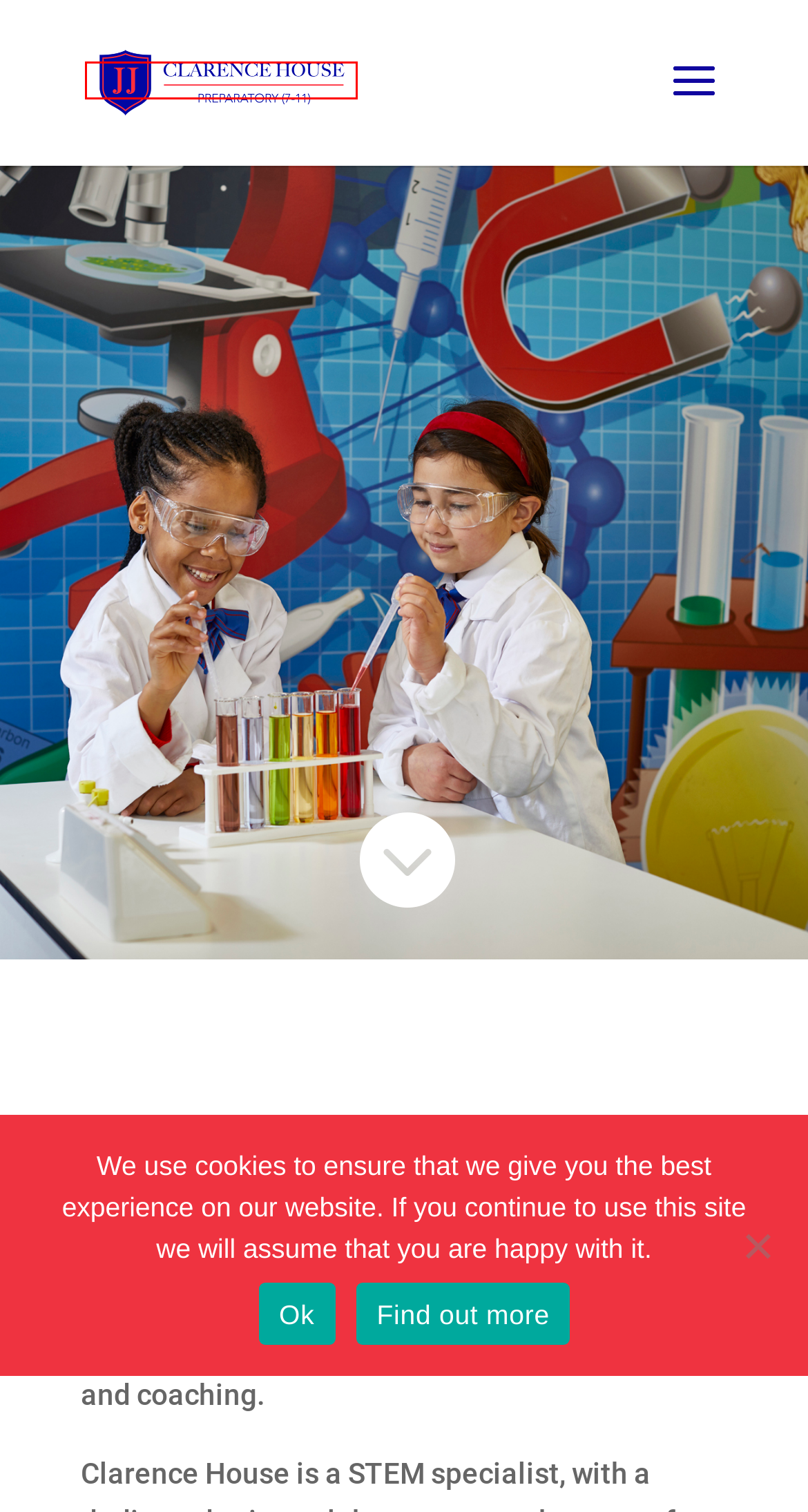You are provided with a screenshot of a webpage where a red rectangle bounding box surrounds an element. Choose the description that best matches the new webpage after clicking the element in the red bounding box. Here are the choices:
A. Uniform | Jack & Jill Family of Schools
B. Vacancies | Jack & Jill Family of Schools
C. Locations | Jack & Jill Family of Schools
D. Privacy | Jack & Jill Family of Schools
E. Governance | Jack & Jill Family of Schools
F. Home - Clarence House
G. Fees | Jack & Jill Family of Schools
H. Contact Us | Jack & Jill Family of Schools

F